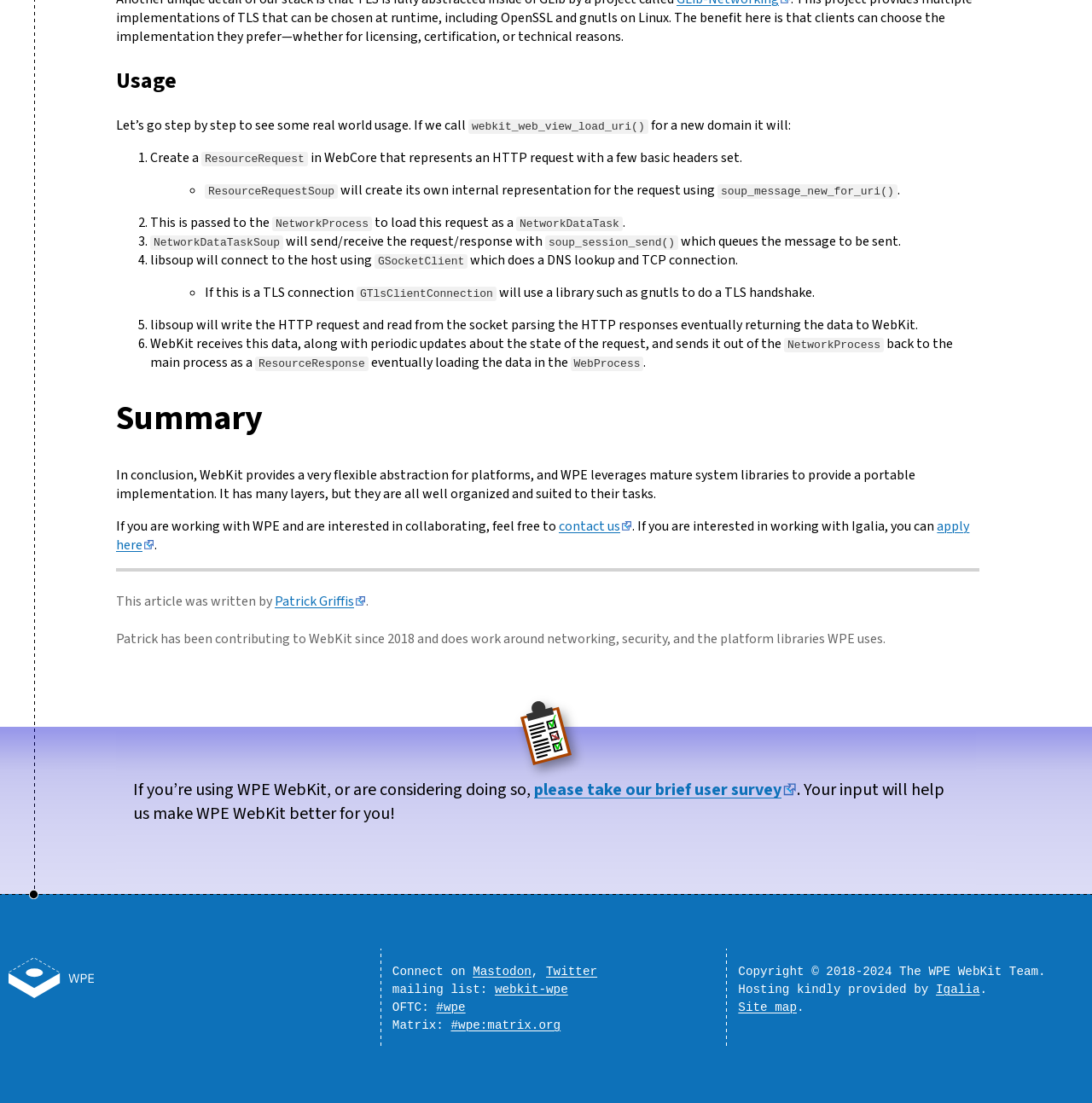What is the function of ResourceRequestSoup?
Using the details from the image, give an elaborate explanation to answer the question.

ResourceRequestSoup will create its own internal representation for the request using soup_message_new_for_uri(), as described in the webpage.